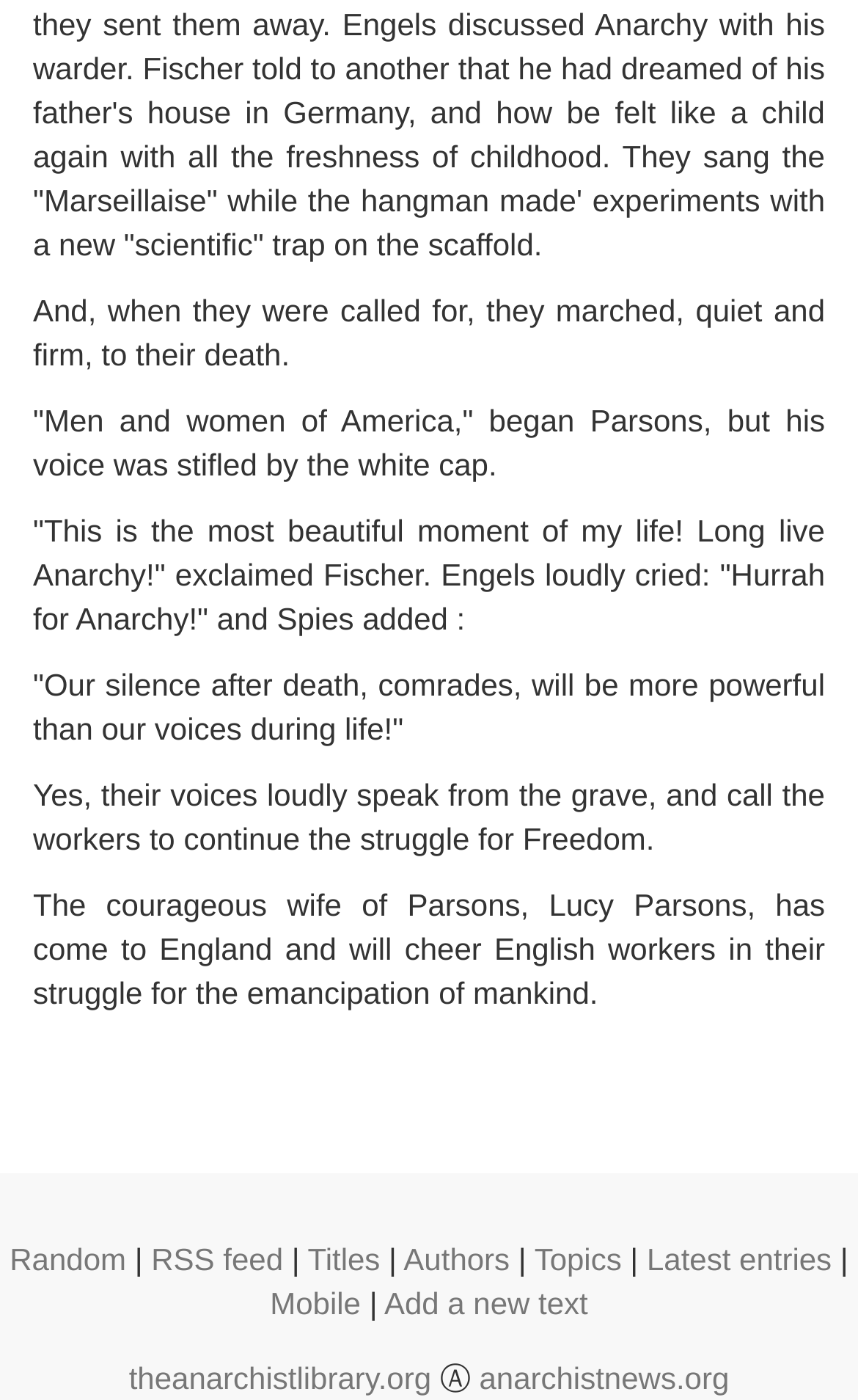Please find the bounding box coordinates of the clickable region needed to complete the following instruction: "View RSS feed". The bounding box coordinates must consist of four float numbers between 0 and 1, i.e., [left, top, right, bottom].

[0.176, 0.886, 0.33, 0.911]